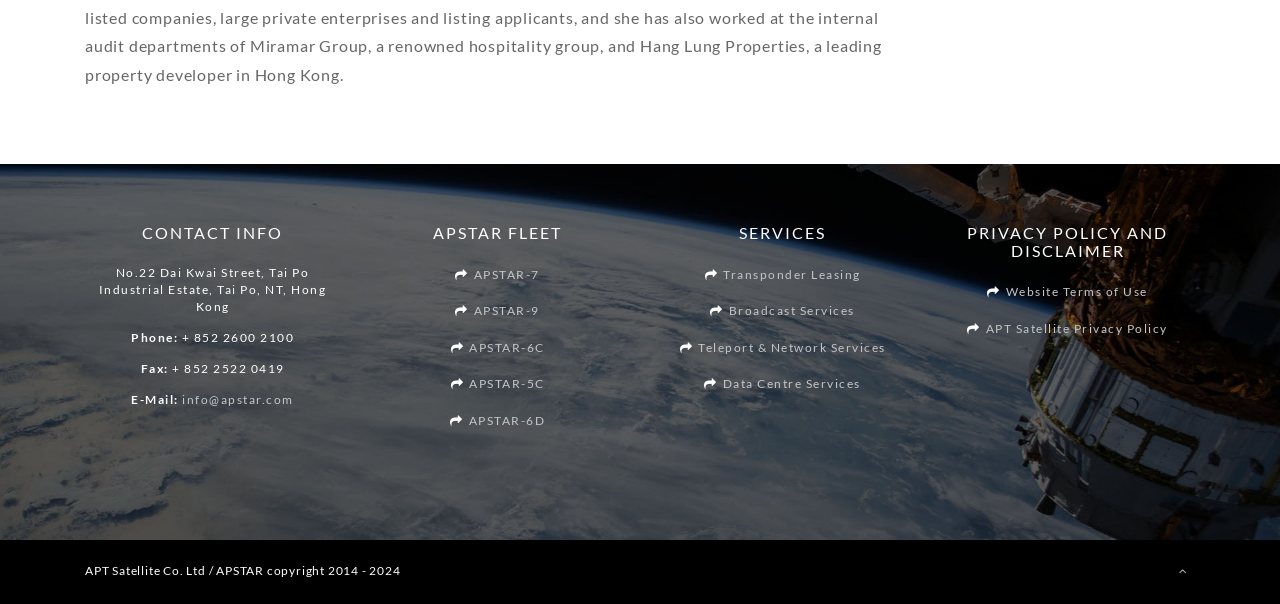Pinpoint the bounding box coordinates of the area that should be clicked to complete the following instruction: "Read Website Terms of Use". The coordinates must be given as four float numbers between 0 and 1, i.e., [left, top, right, bottom].

[0.786, 0.47, 0.897, 0.495]